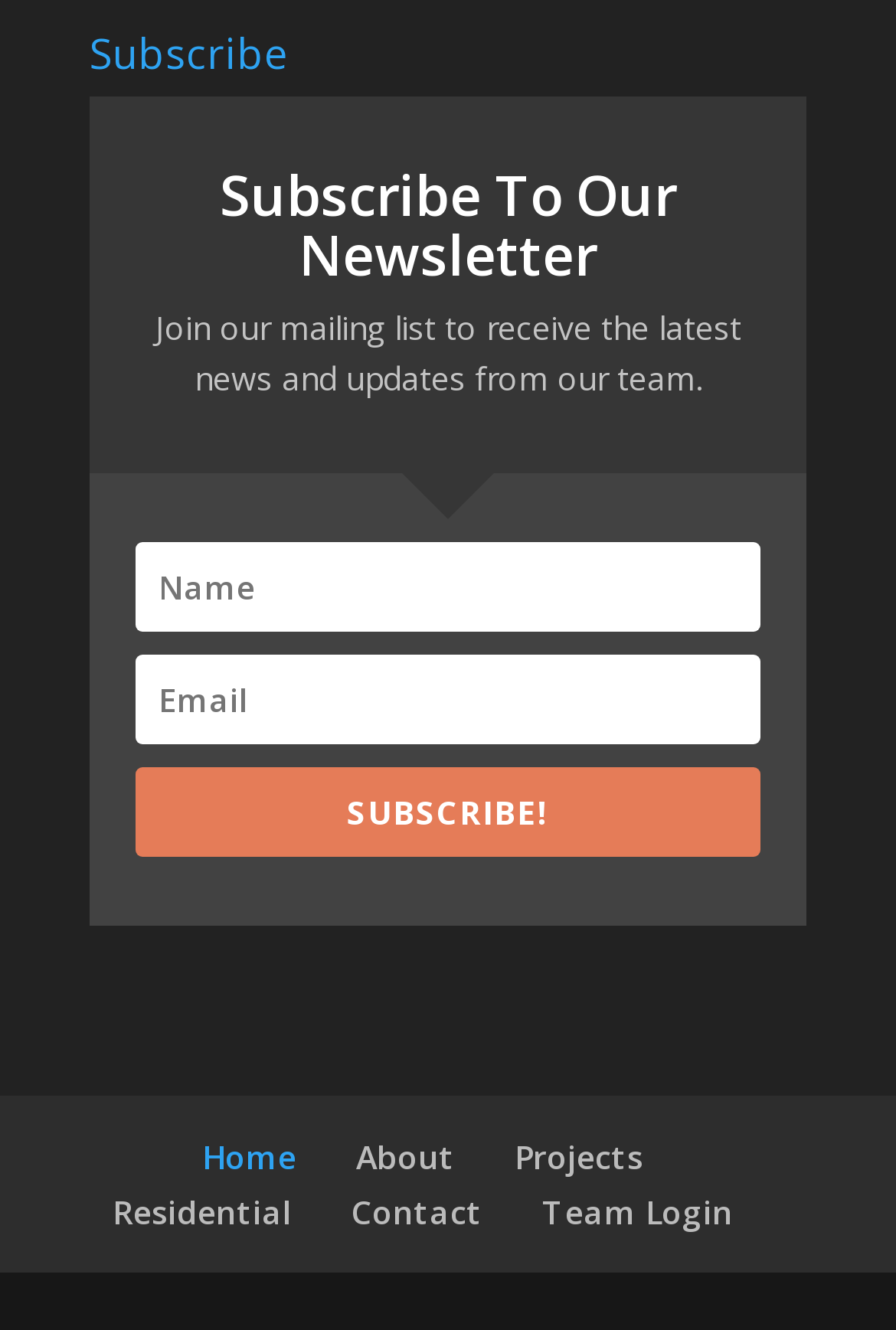Can you show the bounding box coordinates of the region to click on to complete the task described in the instruction: "Enter your name"?

[0.151, 0.408, 0.849, 0.476]